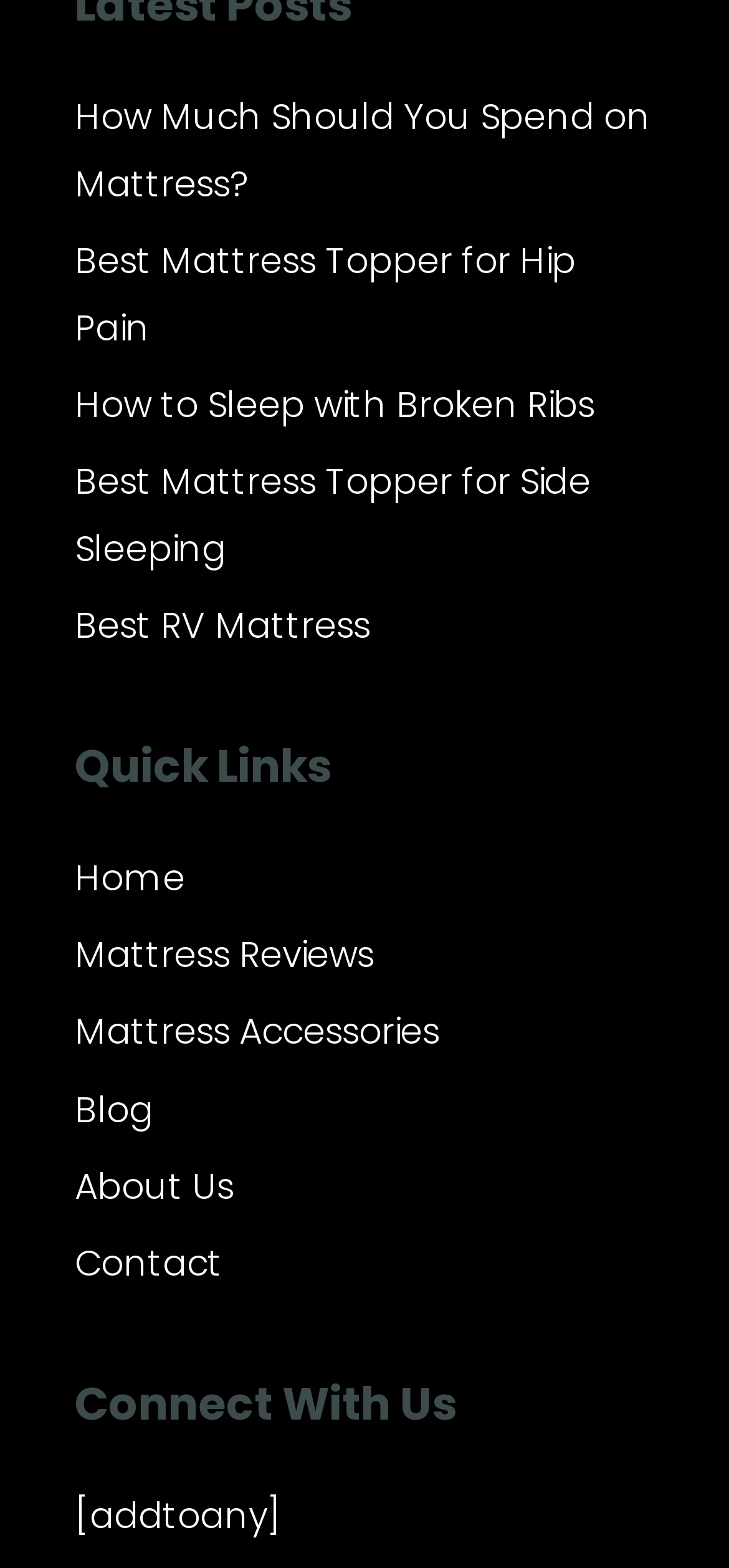Determine the bounding box coordinates for the area you should click to complete the following instruction: "View 'Best RV Mattress'".

[0.103, 0.383, 0.508, 0.415]